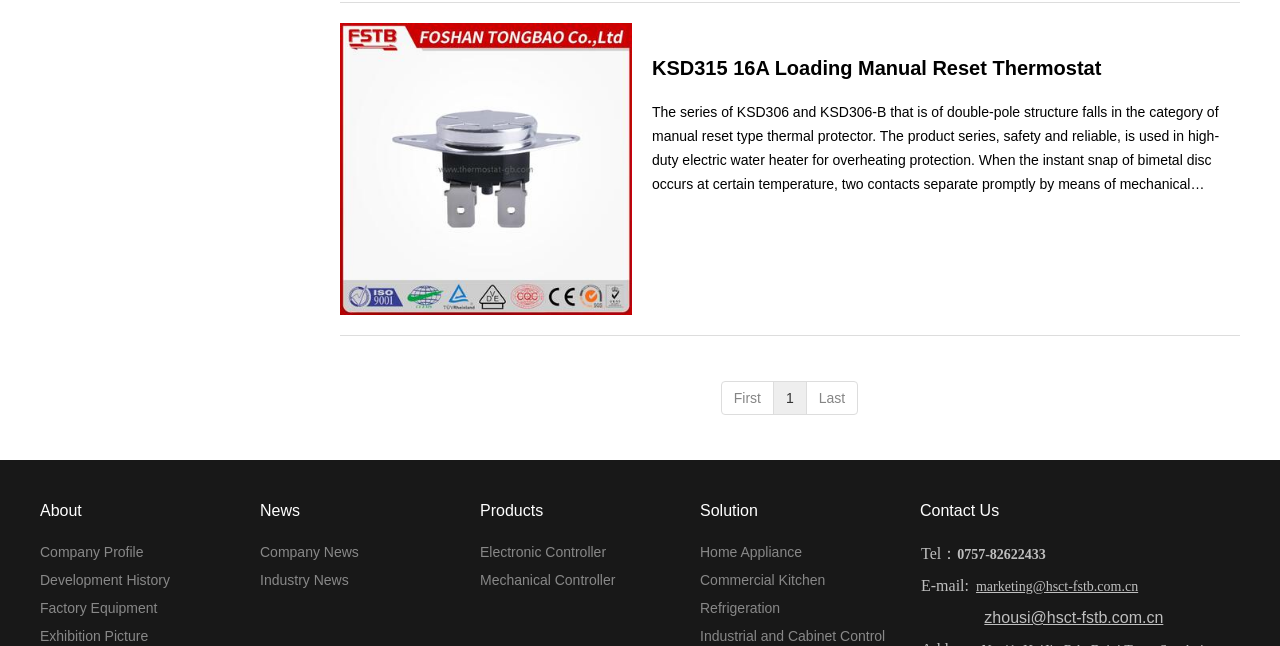Provide the bounding box coordinates of the UI element this sentence describes: "Electronic Controller".

[0.375, 0.842, 0.473, 0.867]